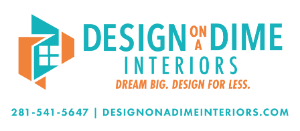What is the website URL?
Give a thorough and detailed response to the question.

The website URL is obtained by reading the contact information section, which is provided below the company name and tagline, and is displayed as 'designonadimeinteriors.com'.